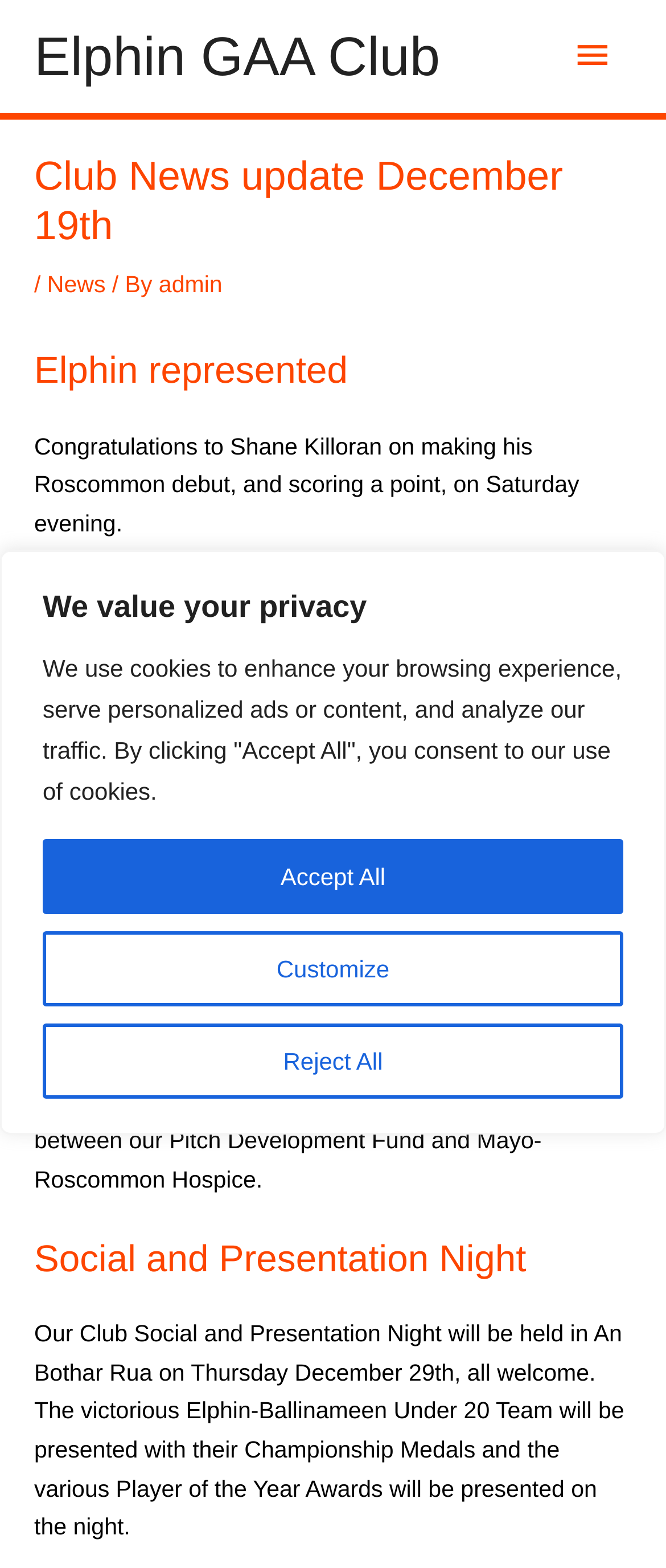Produce a meticulous description of the webpage.

The webpage is about the Elphin GAA Club's news update for December 19th. At the top, there is a privacy notice with a heading "We value your privacy" and three buttons: "Customize", "Reject All", and "Accept All". Below this notice, there is a link to the Elphin GAA Club's main page.

On the left side, there is a main menu button with a hamburger icon, which is not expanded by default. When expanded, it reveals a header section with a heading "Club News update December 19th" and a link to the "News" section. Below this, there are several news articles and updates.

The first article congratulates Shane Killoran on making his Roscommon debut and scoring a point, while also commiserating with Fintan Cregg and the Connacht team on their defeat. The article also mentions that both men will hope to be in action for Roscommon against Kildare on Monday January 2nd.

The second article is about the Michael O'Callaghan Cup game, which will be held on St Stephen's Day in the Orchard Park at 2pm. The game will be contested between an U-25s Team and an Over 25s Team, and admission is optional, with proceeds going to the Pitch Development Fund and Mayo-Roscommon Hospice.

The third article is about the Club's Social and Presentation Night, which will be held on Thursday December 29th in An Bothar Rua. The event will feature the presentation of Championship Medals to the Elphin-Ballinameen Under 20 Team and the presentation of Player of the Year Awards.